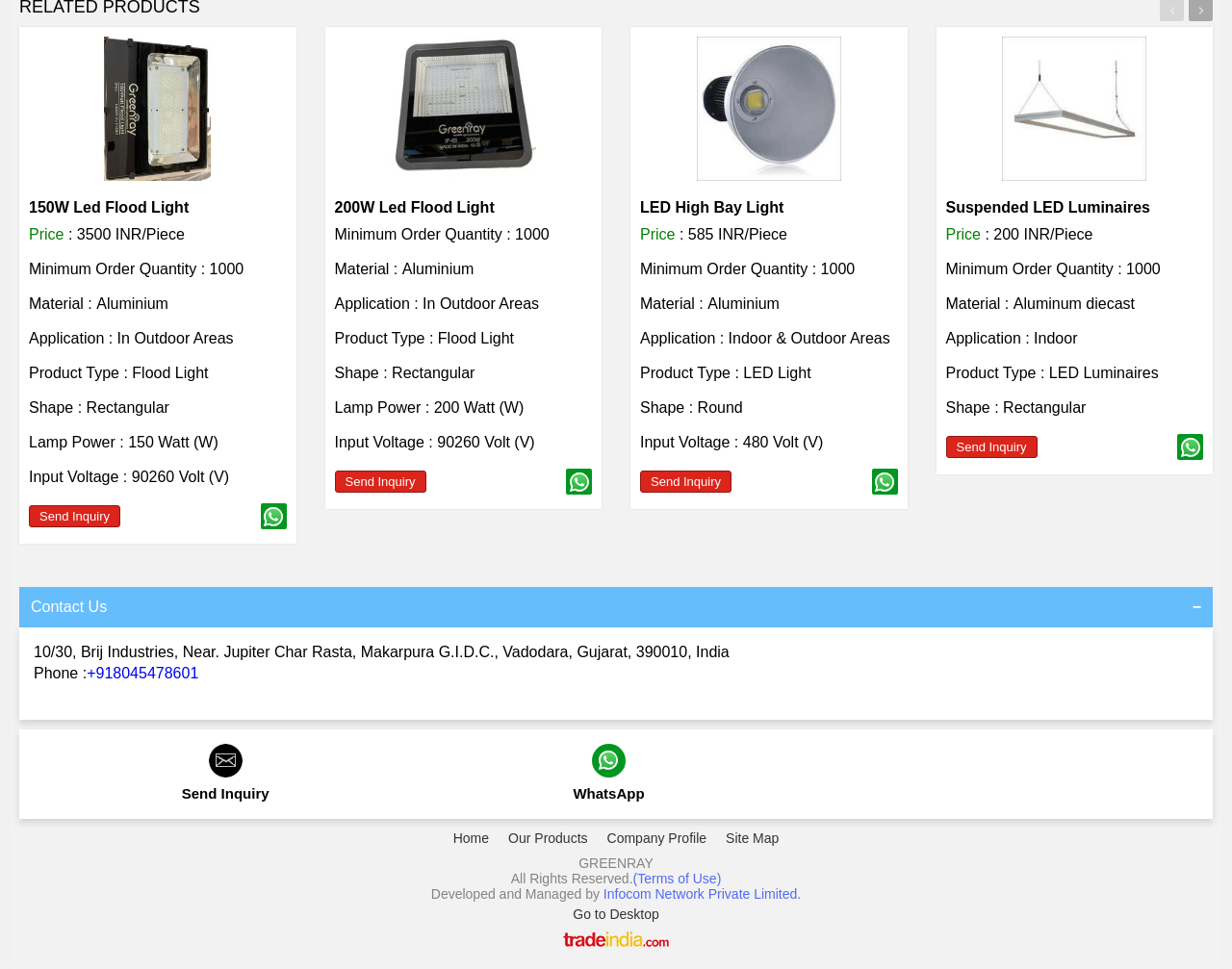What is the price of the 150W Led Flood Light?
Please provide a detailed and thorough answer to the question.

I found the price of the 150W Led Flood Light by looking at the 'Price' label and its corresponding value, which is '3500 INR/Piece'.